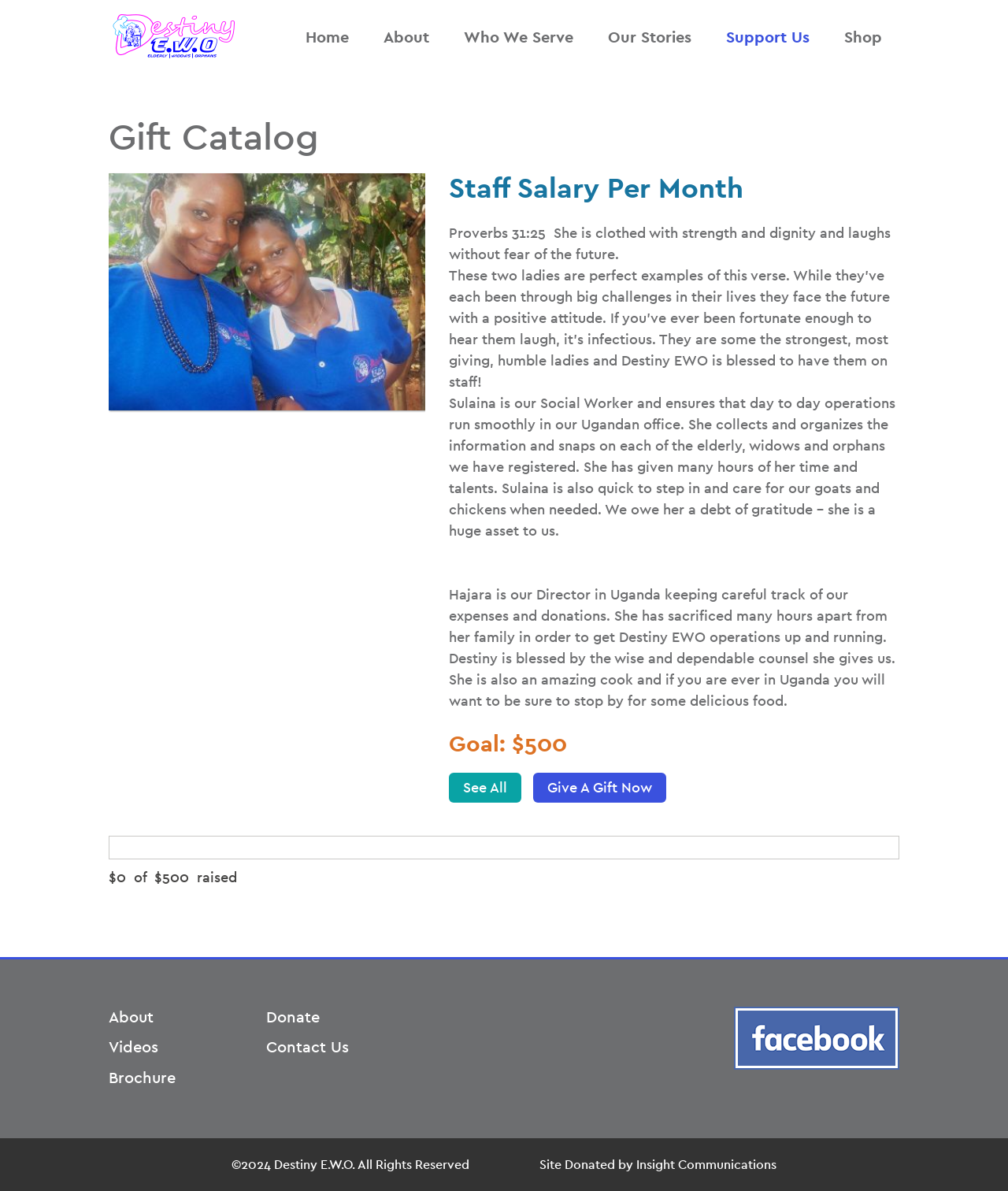Locate the bounding box coordinates of the element that should be clicked to execute the following instruction: "Visit the Facebook page".

[0.728, 0.886, 0.892, 0.901]